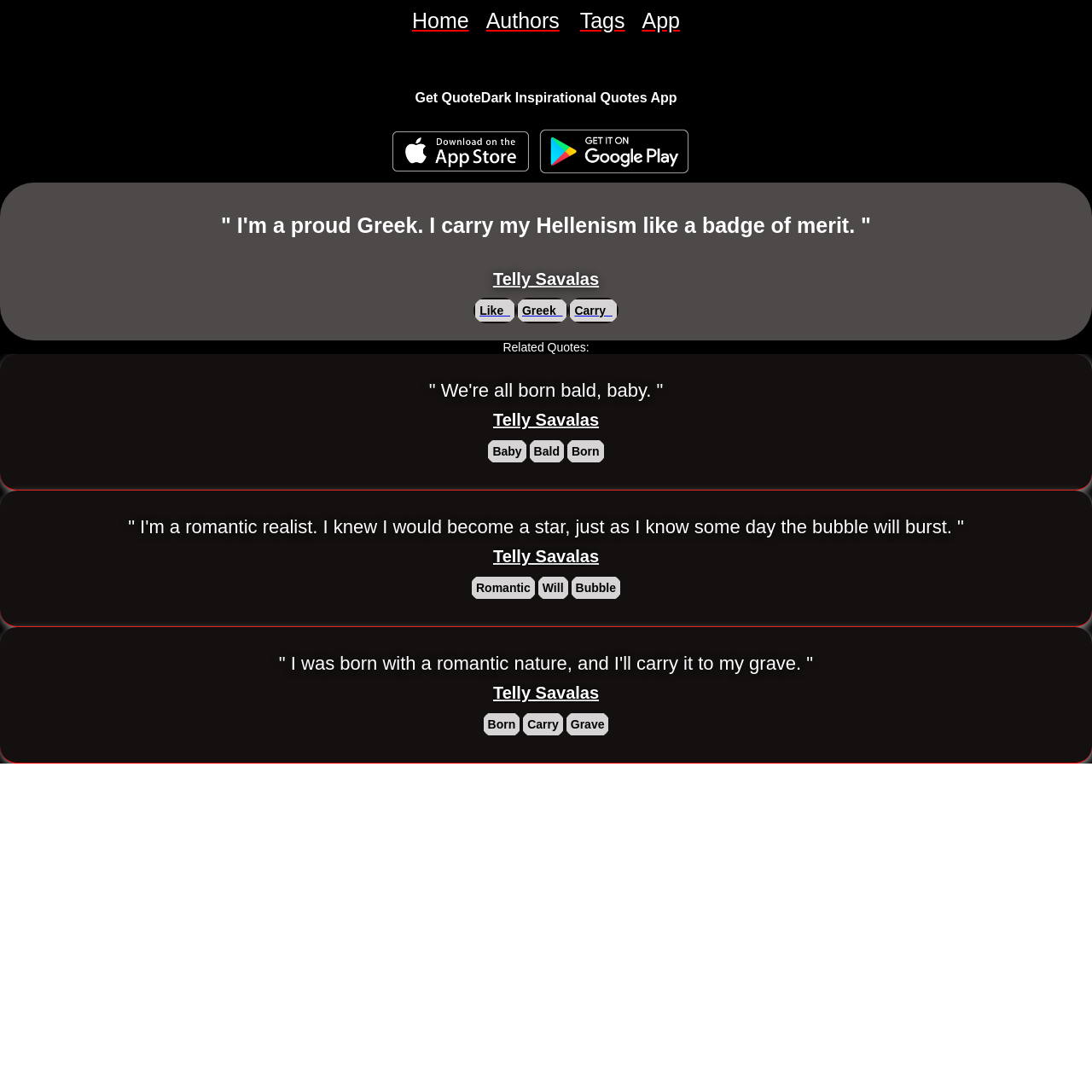Kindly respond to the following question with a single word or a brief phrase: 
What is the topic of the related quote 'We're all born bald, baby.'?

Birth